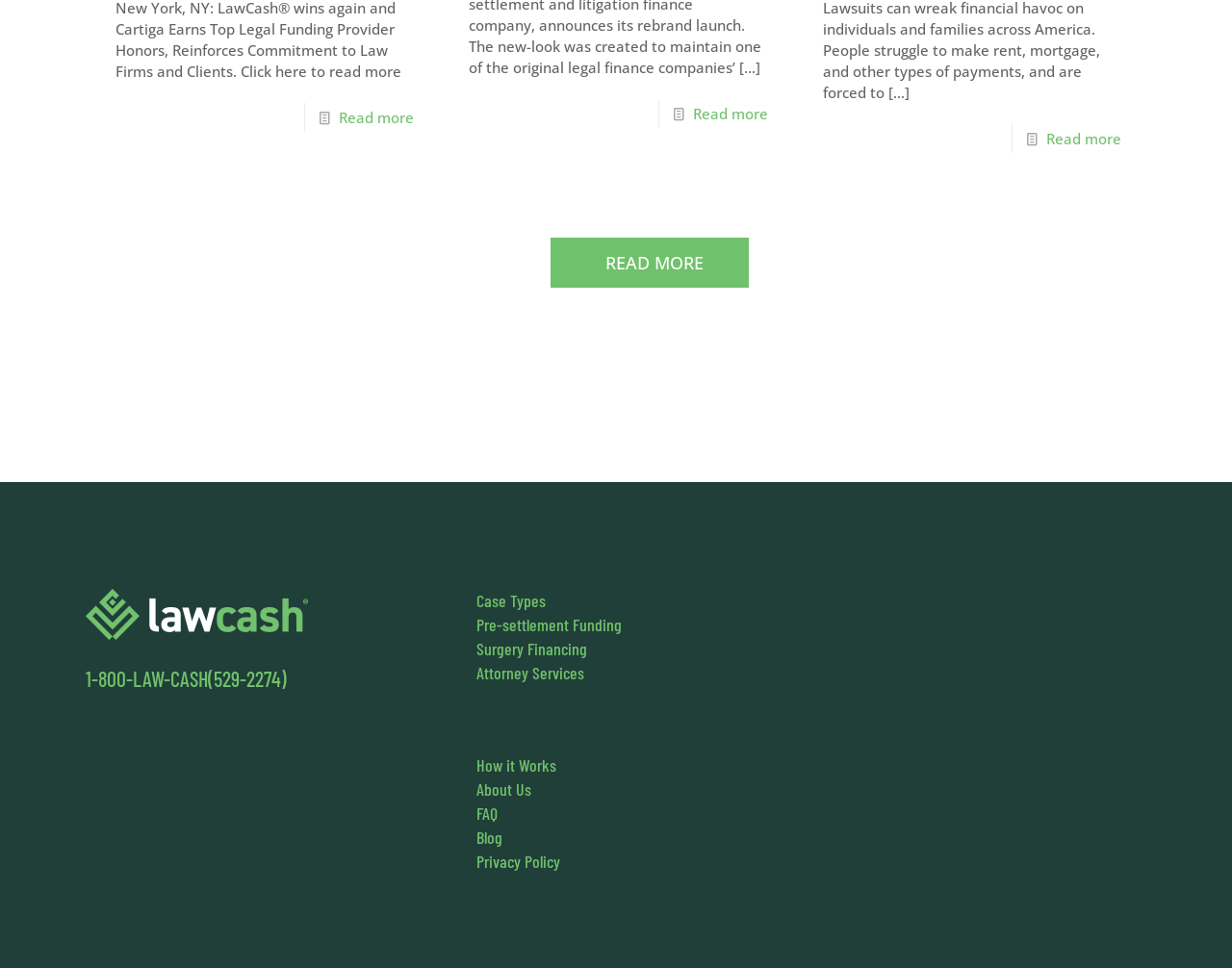Provide a one-word or short-phrase answer to the question:
How many 'Read more' links are on the webpage?

3